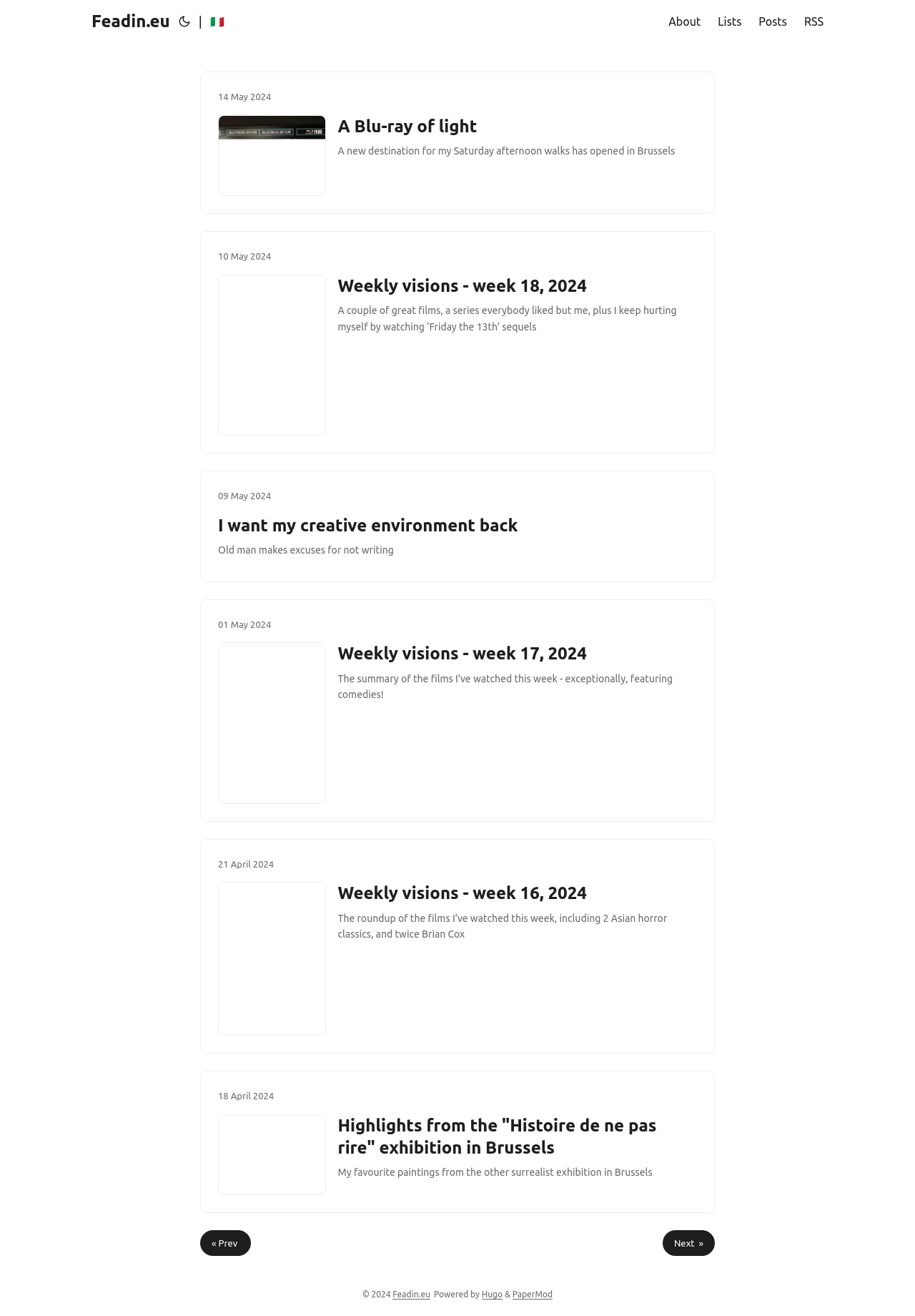How many articles are on the webpage?
Based on the content of the image, thoroughly explain and answer the question.

There are 5 articles on the webpage, each with a date, title, and content. They are arranged in a vertical layout, with the most recent article at the top.